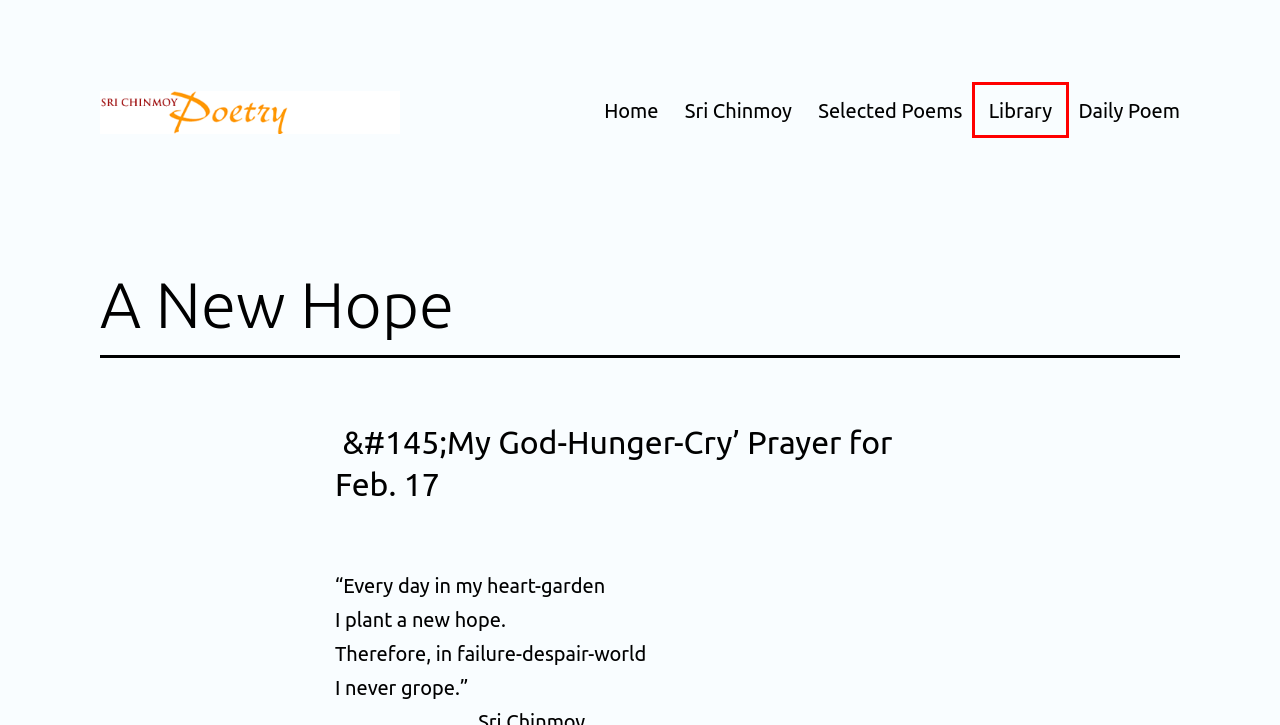Given a screenshot of a webpage featuring a red bounding box, identify the best matching webpage description for the new page after the element within the red box is clicked. Here are the options:
A. The Joy and Dance of the Finite and Eternity – Sri Chinmoy's poetry
B. Library – Sri Chinmoy's poetry
C. Wisdom-Light-Delight – Sri Chinmoy's poetry
D. I Love at Once my Lord and Man – Sri Chinmoy's poetry
E. Poem – My Self Giving Life – Sri Chinmoy's poetry
F. Selected Poetry of Sri Chinmoy – Sri Chinmoy's poetry
G. Sri Chinmoy's poetry
H. Sri Chinmoy – Sri Chinmoy's poetry

B